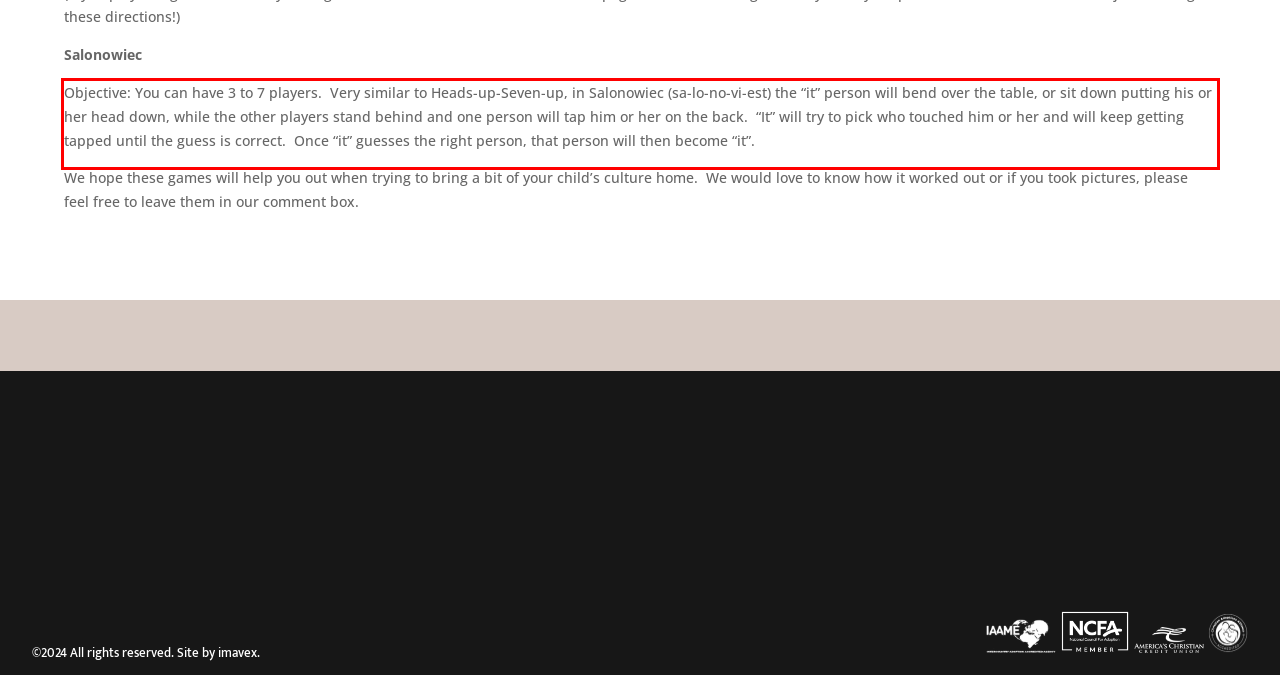Examine the screenshot of the webpage, locate the red bounding box, and perform OCR to extract the text contained within it.

Objective: You can have 3 to 7 players. Very similar to Heads-up-Seven-up, in Salonowiec (sa-lo-no-vi-est) the “it” person will bend over the table, or sit down putting his or her head down, while the other players stand behind and one person will tap him or her on the back. “It” will try to pick who touched him or her and will keep getting tapped until the guess is correct. Once “it” guesses the right person, that person will then become “it”.